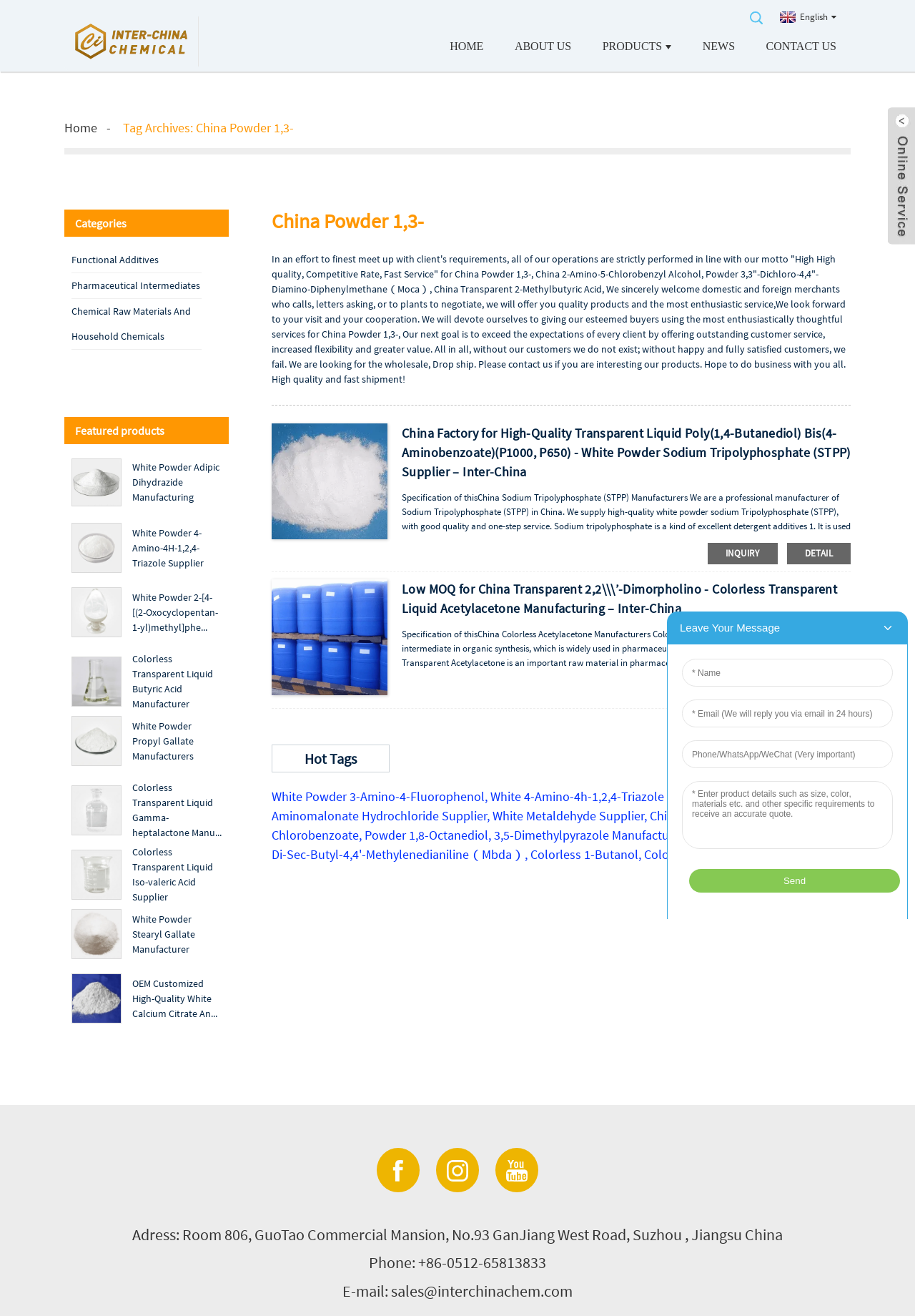Determine the bounding box coordinates of the clickable element to complete this instruction: "Click the logo". Provide the coordinates in the format of four float numbers between 0 and 1, [left, top, right, bottom].

[0.082, 0.025, 0.205, 0.035]